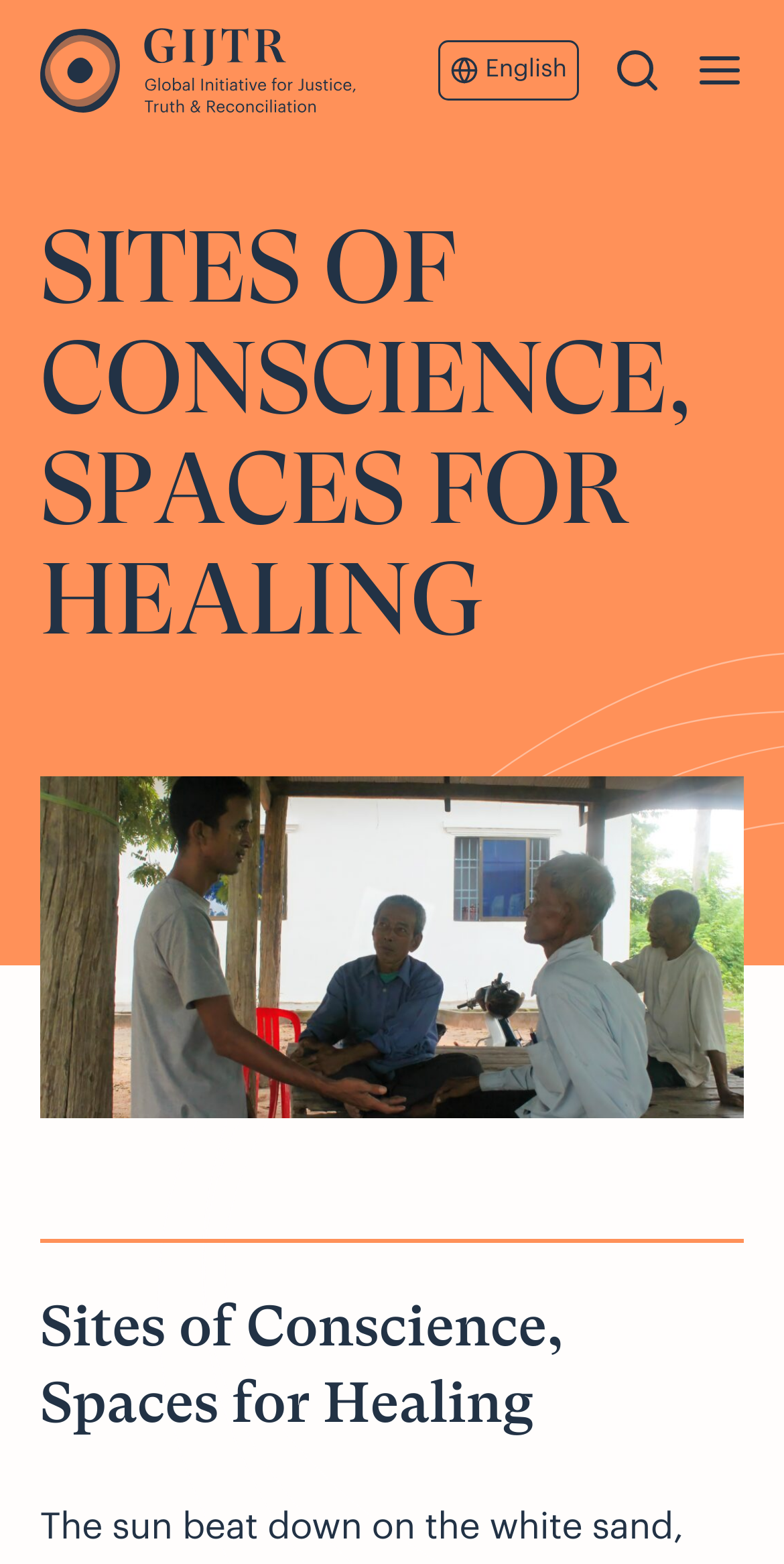What is the name of the organization?
Provide an in-depth and detailed answer to the question.

I found the name of the organization by looking at the logo located at the top left corner of the webpage, which has the text 'Global Initiative for Justice, Truth and Reconciliation'.